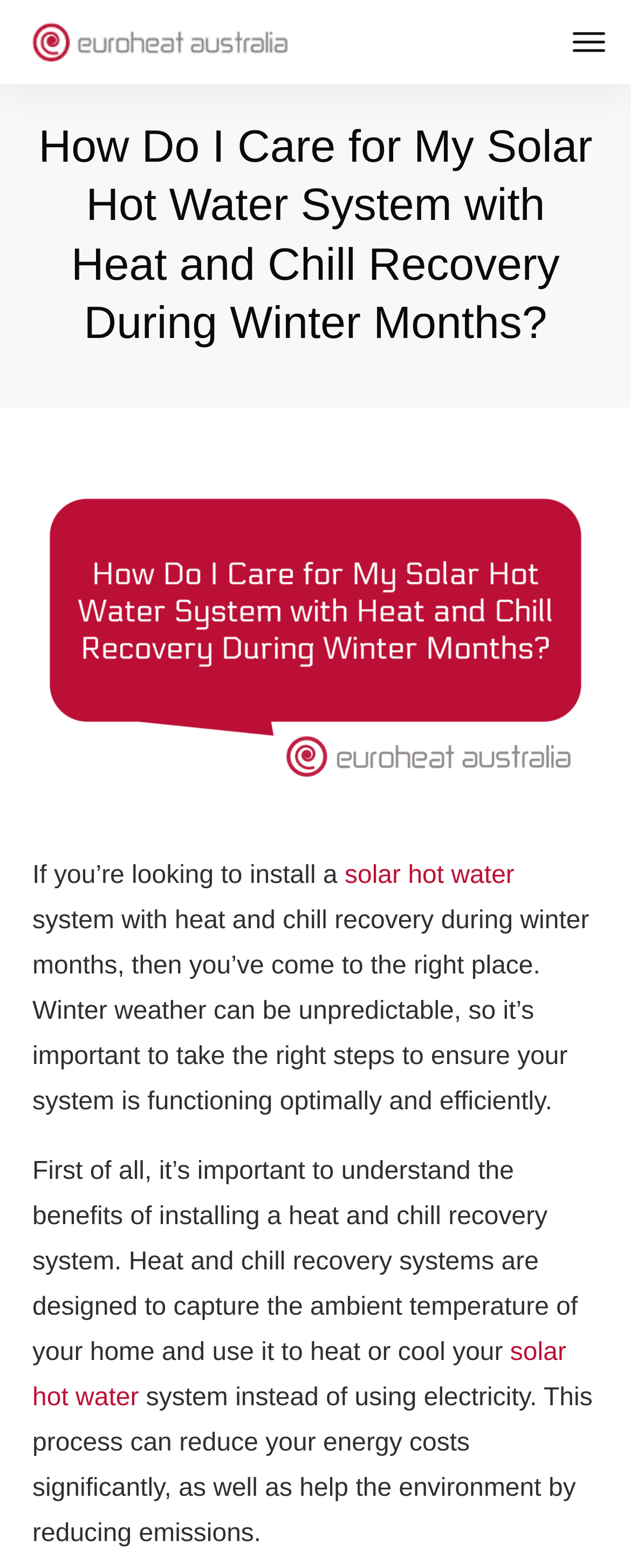Utilize the information from the image to answer the question in detail:
What is the importance of taking care of a solar hot water system during winter?

The webpage emphasizes the importance of taking the right steps to ensure a solar hot water system is functioning optimally and efficiently during winter months, as winter weather can be unpredictable.